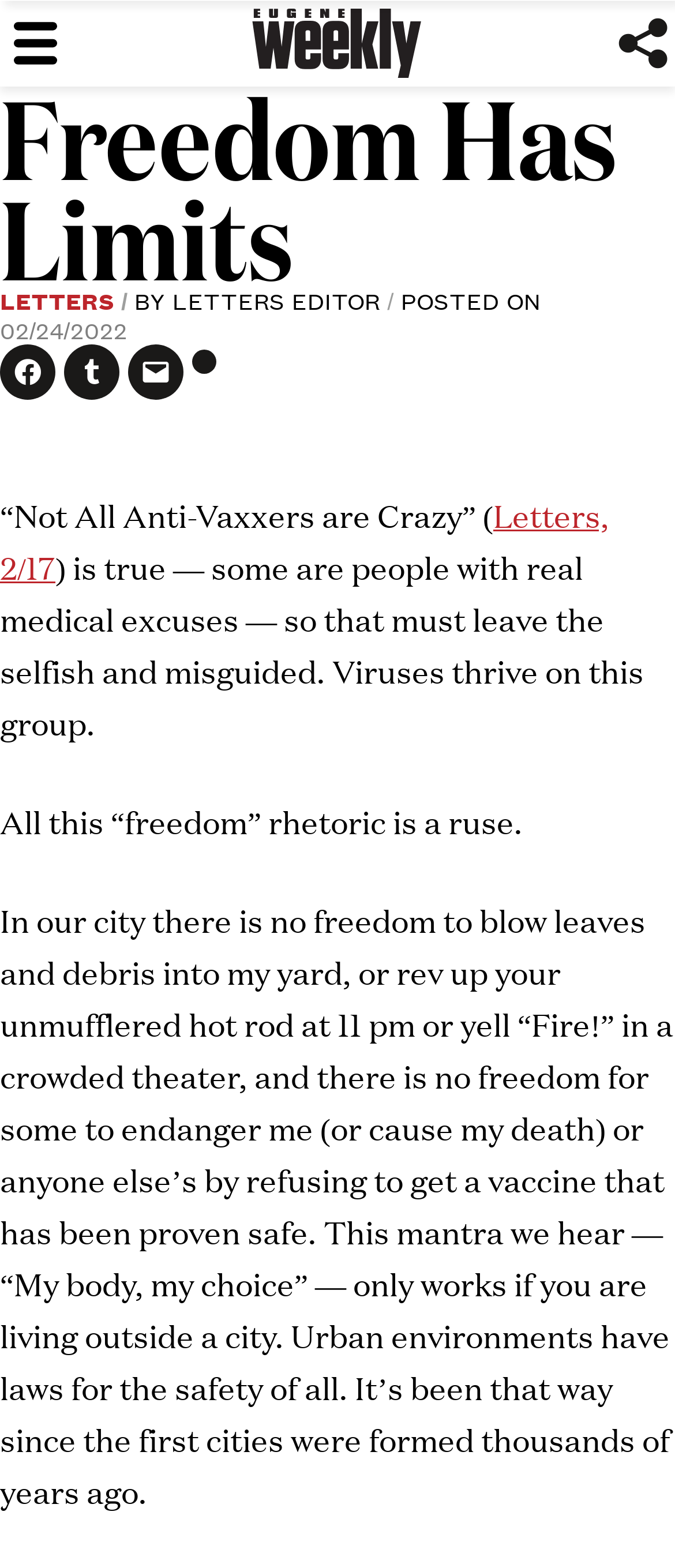Write an exhaustive caption that covers the webpage's main aspects.

The webpage is an article from the Eugene Weekly, with the title "Freedom Has Limits" and a subtitle "LETTERS / BY LETTERS EDITOR". The article is dated February 24, 2022. 

At the top of the page, there is a heading "Eugene Weekly" with a logo image next to it. On the top left, there is a "MENU" button. On the top right, there is a share dialog button with an image.

Below the title, there is a paragraph discussing the topic of anti-vaxxers, stating that not all of them are crazy, but some have real medical excuses, leaving the selfish and misguided ones. The paragraph also mentions that viruses thrive on this group.

Following this, there is another paragraph arguing that the "freedom" rhetoric is a ruse, and that in urban environments, there are laws for the safety of all, citing examples such as not being allowed to blow leaves into someone's yard or rev up a hot rod at 11 pm. The article emphasizes that the "my body, my choice" mantra only works if one is living outside a city.

There are several social media sharing links and a link to print the article at the bottom of the page.